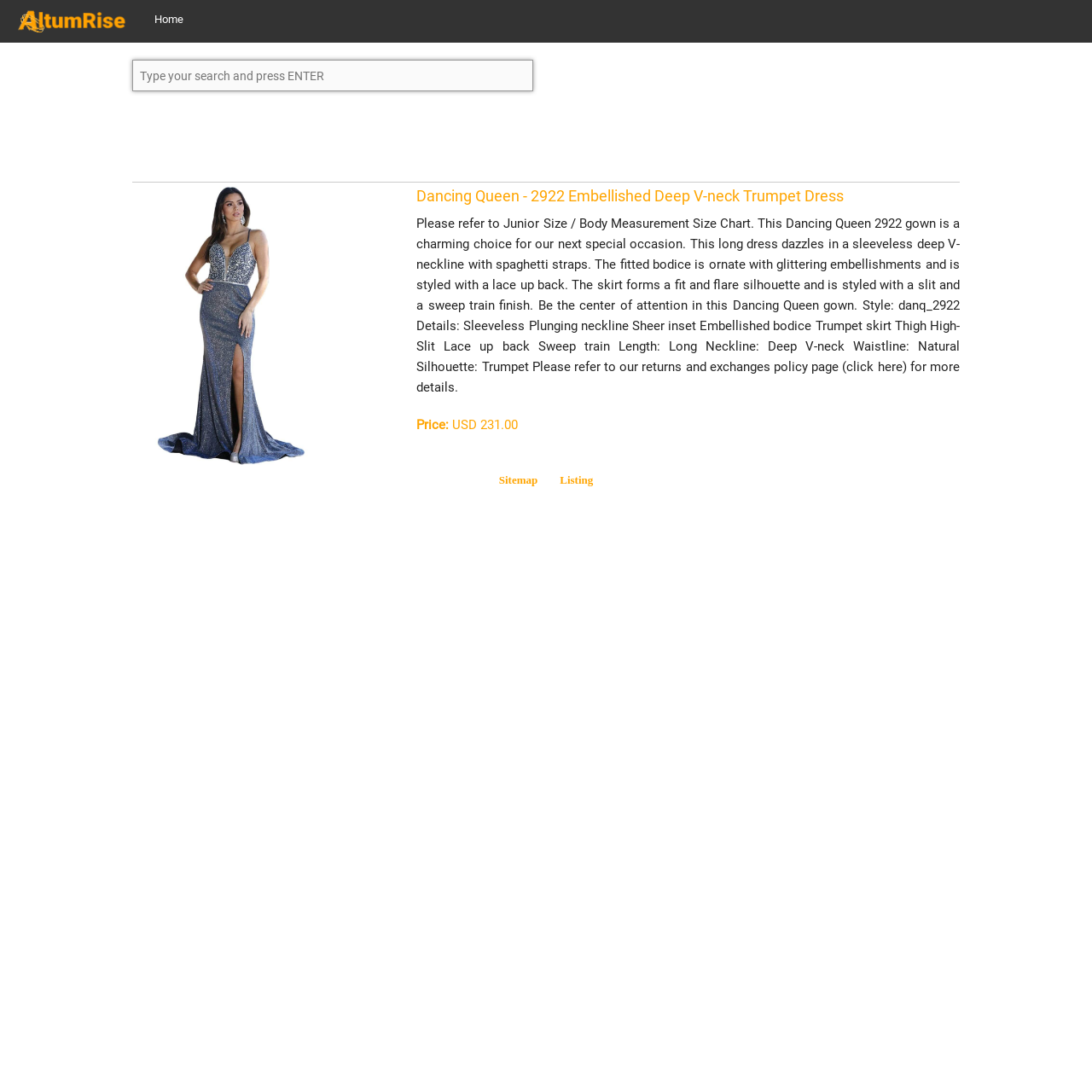Give a one-word or short phrase answer to the question: 
What is the purpose of the lace up back?

No answer